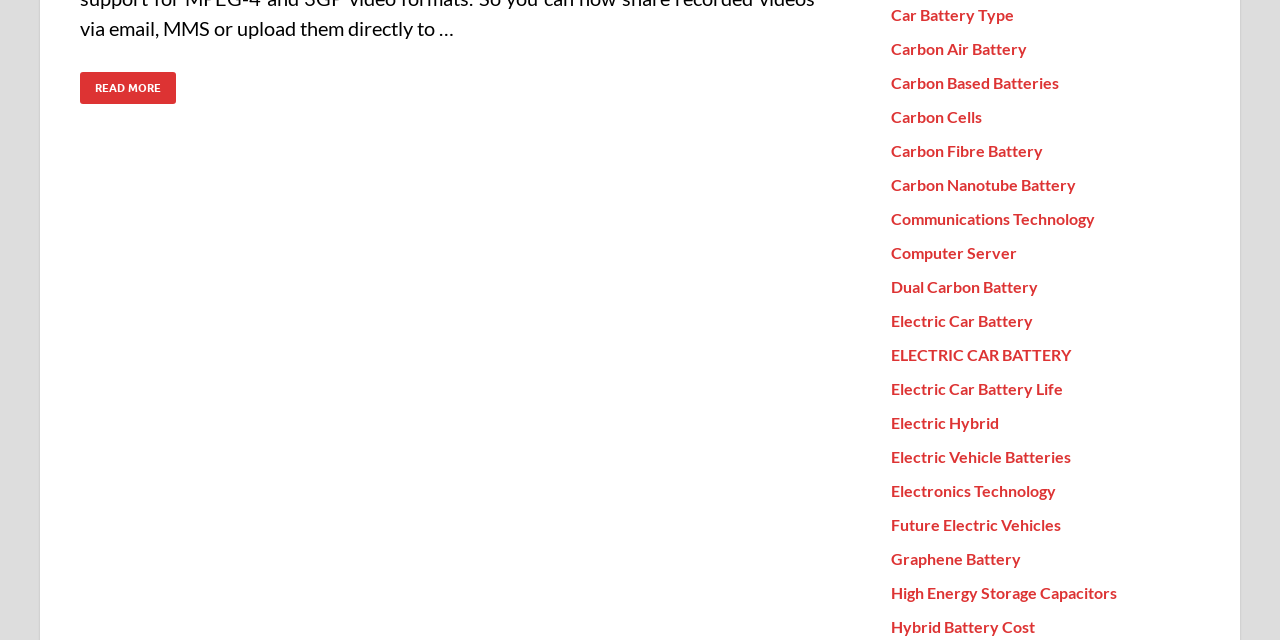Specify the bounding box coordinates of the area that needs to be clicked to achieve the following instruction: "Learn about Carbon Air Battery".

[0.696, 0.061, 0.802, 0.091]